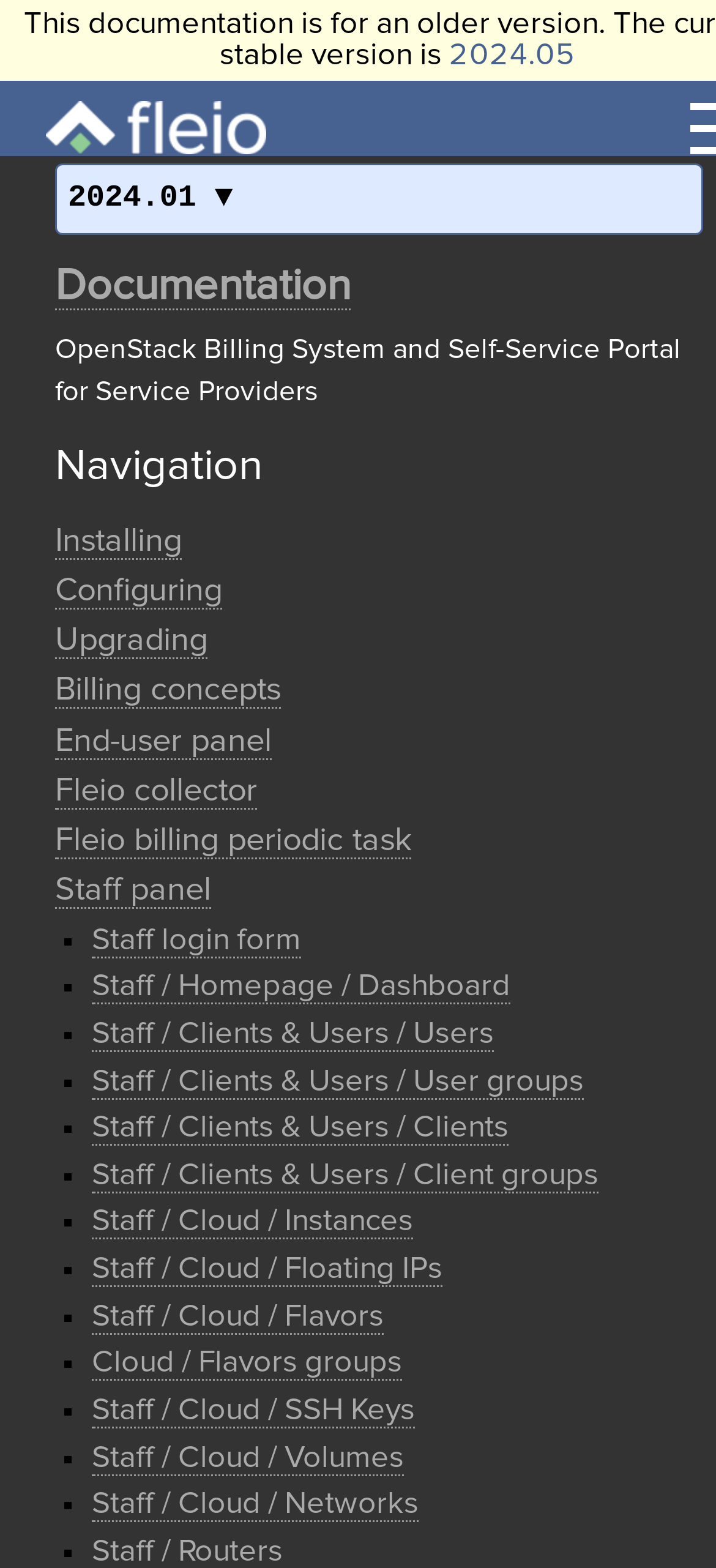Locate the bounding box coordinates of the clickable area needed to fulfill the instruction: "Navigate to Staff / Clients & Users / Users".

[0.128, 0.649, 0.69, 0.671]